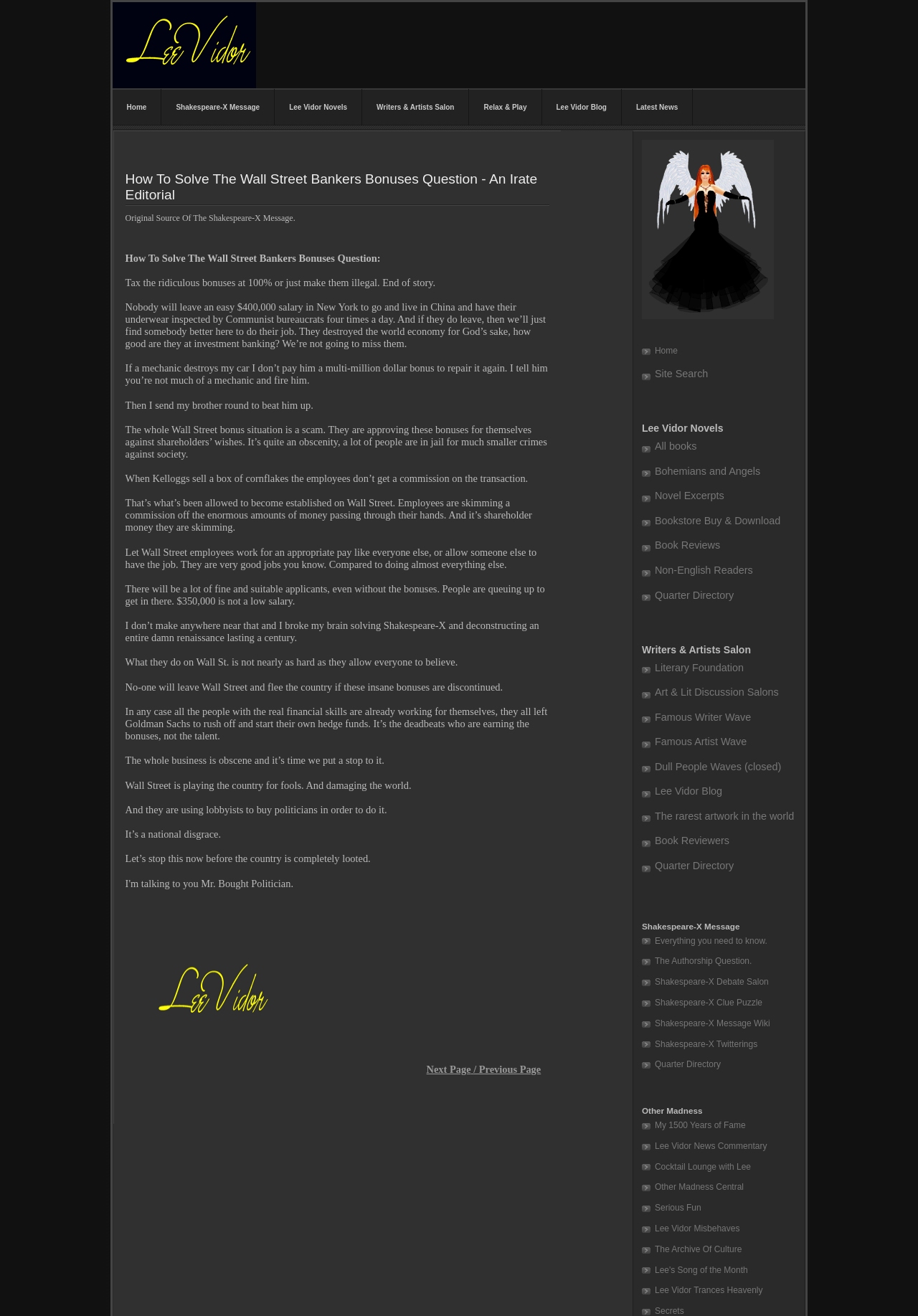What is the name of the message?
Based on the image content, provide your answer in one word or a short phrase.

Shakespeare-X Message